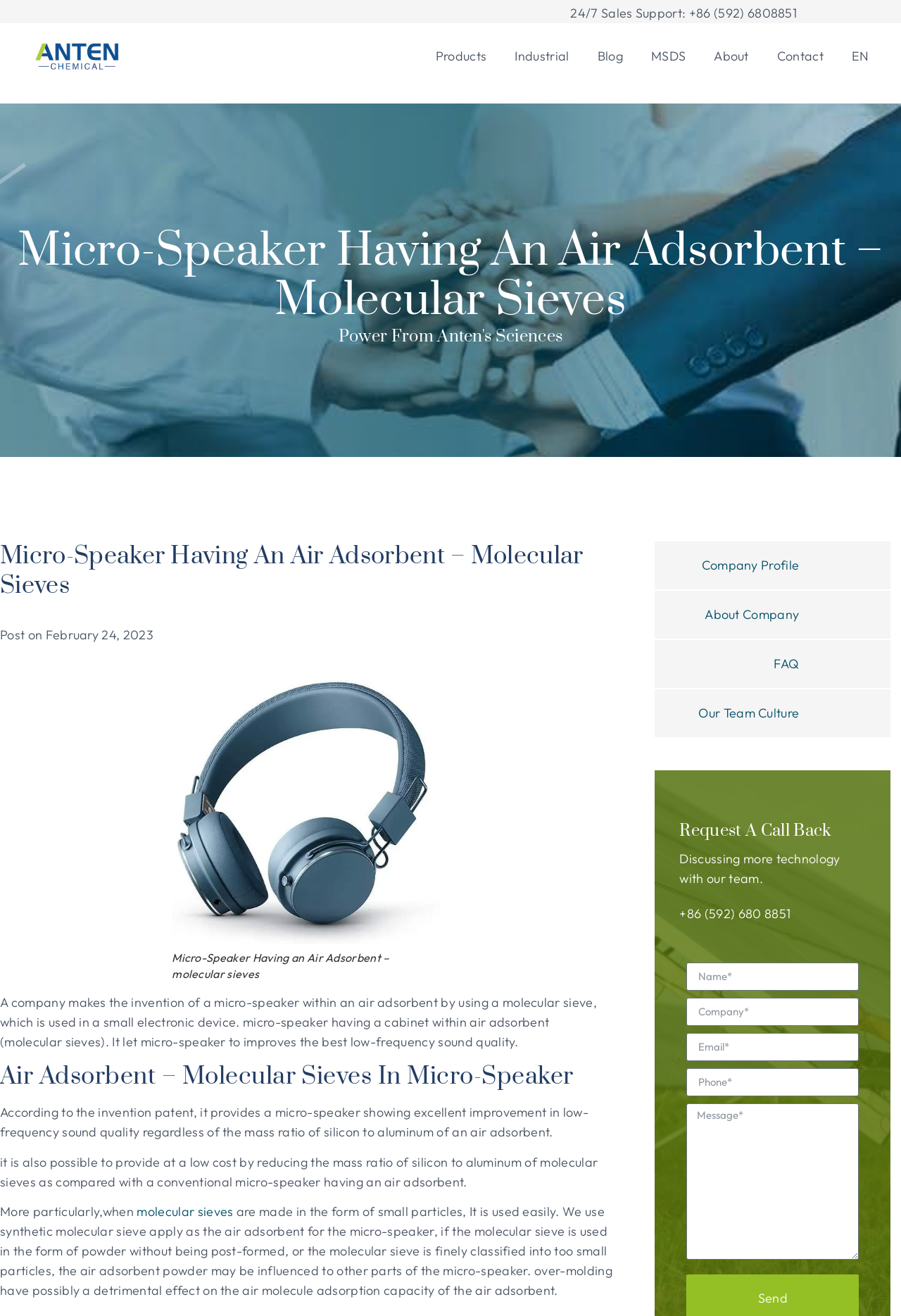Observe the image and answer the following question in detail: What is the purpose of molecular sieves in micro-speakers?

According to the webpage, molecular sieves are used in micro-speakers to improve low-frequency sound quality. This is mentioned in the paragraph that describes the invention of a micro-speaker within an air adsorbent by using a molecular sieve.